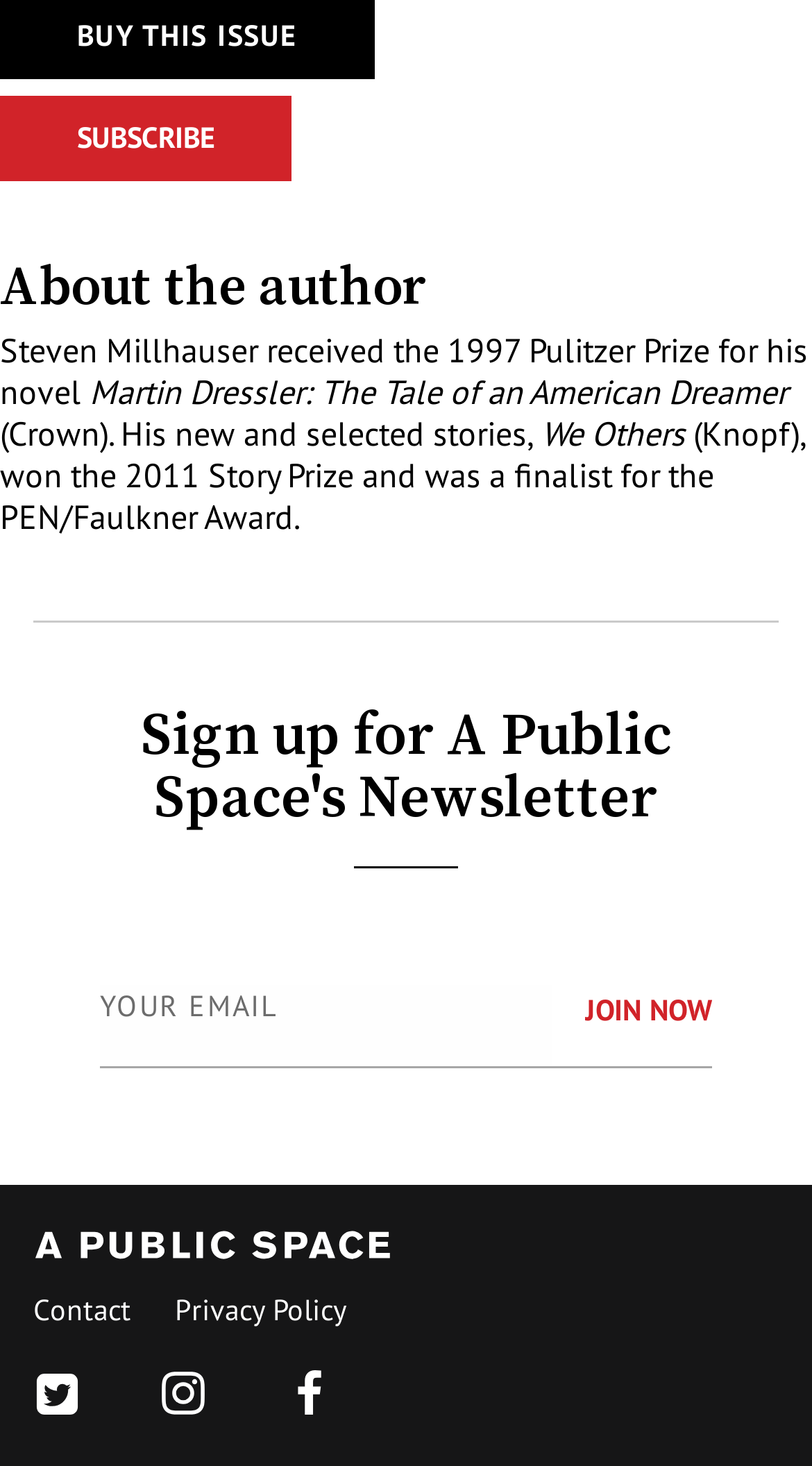Please identify the bounding box coordinates of the area that needs to be clicked to follow this instruction: "Visit A Public Space's website".

[0.041, 0.834, 0.482, 0.861]